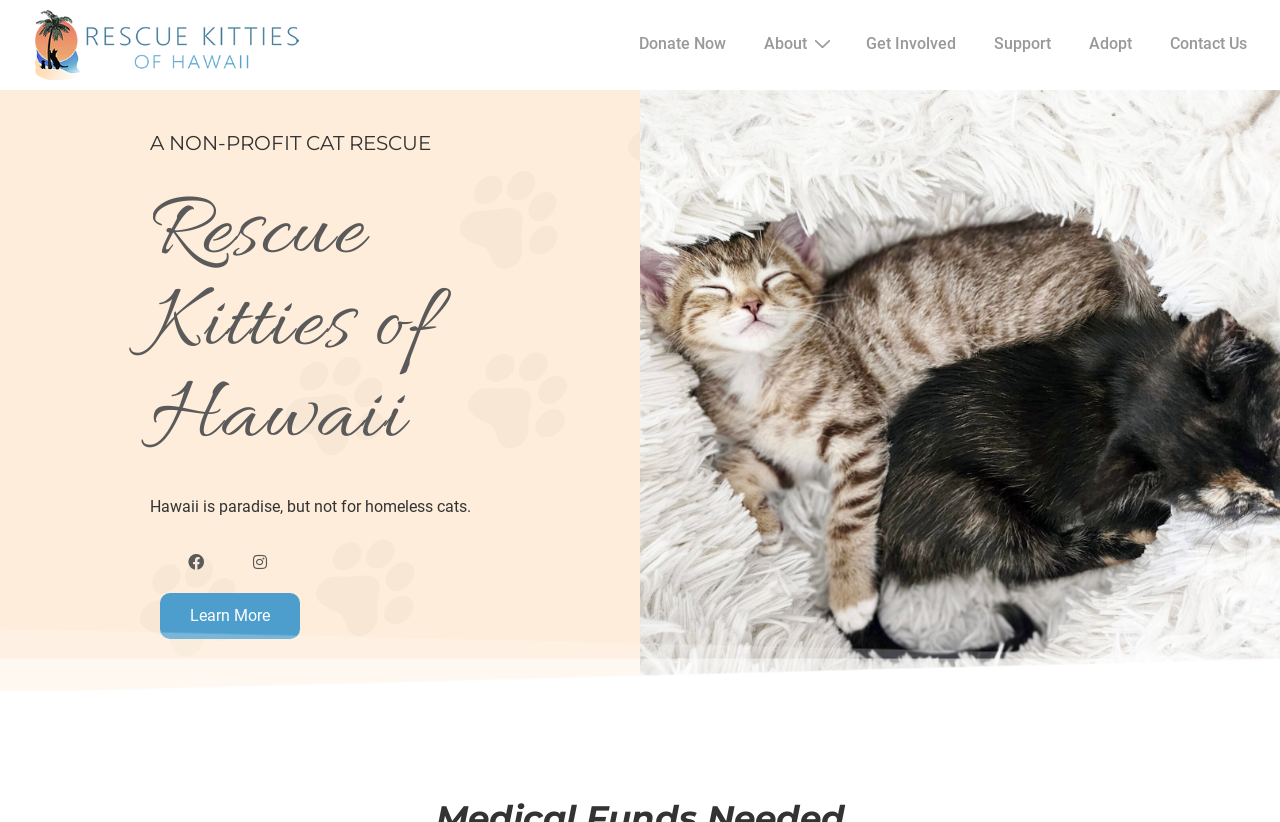Analyze and describe the webpage in a detailed narrative.

The webpage is about a Hawaiian non-profit cat rescue organization called Rescue Kitties of Hawaii. At the top left corner, there is a link and an image with the organization's name. Below this, there is a navigation menu with five links: Donate Now, About, Get Involved, Support, and Adopt, which are aligned horizontally across the top of the page. The About link has a dropdown menu with an icon.

On the left side of the page, there are two headings, one with the title "A NON-PROFIT CAT RESCUE" and another with the organization's name. Below these headings, there is a paragraph of text that reads "Hawaii is paradise, but not for homeless cats."

On the right side of the page, there are three social media links: Facebook, Instagram, and a Learn More link. The Facebook and Instagram links have icons next to them. The Learn More link is positioned below the social media links.

Overall, the webpage has a simple and clean layout, with a clear focus on the organization's mission and ways for visitors to get involved.